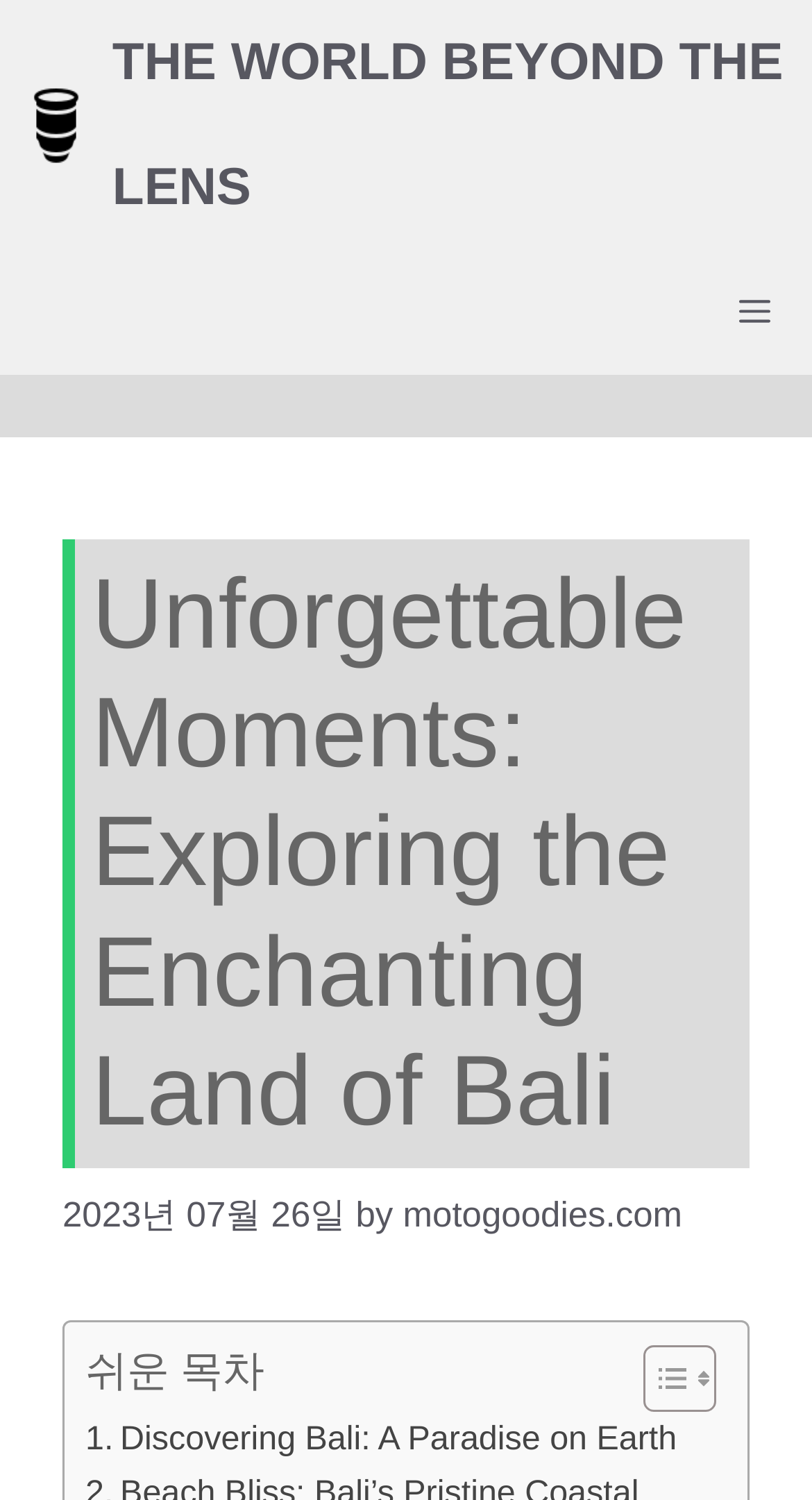Use a single word or phrase to answer the question:
What is the name of the website linked in the article?

motogoodies.com